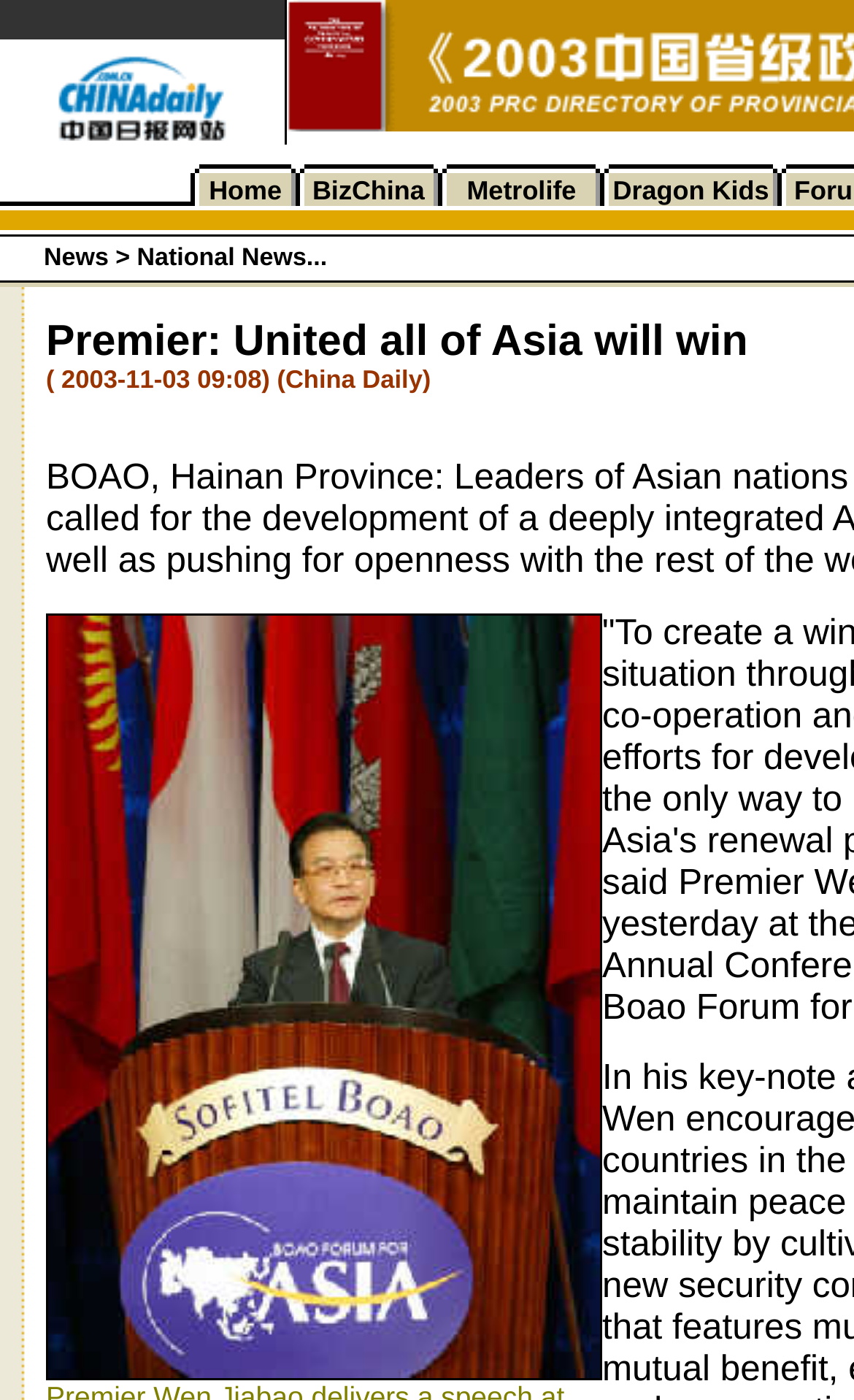Illustrate the webpage's structure and main components comprehensively.

The webpage has a title "Premier: United all of Asia will win". The page is divided into several sections, each containing a grid of small images. There are two main sections, one located at the top and the other at the bottom of the page. 

The top section has three columns, with the first column containing a single image, the second column having three images, and the third column having one image. The images in this section are relatively small, with the largest one taking up about a quarter of the column width.

The bottom section has a single row of images that spans the entire width of the page. There are 26 images in this row, each taking up a small portion of the page width. The images are evenly spaced and are of similar sizes.

There are no text elements on the page, apart from the title. The focus of the page appears to be on showcasing a collection of images, possibly related to a sports team or event, given the title "Premier: United all of Asia will win".